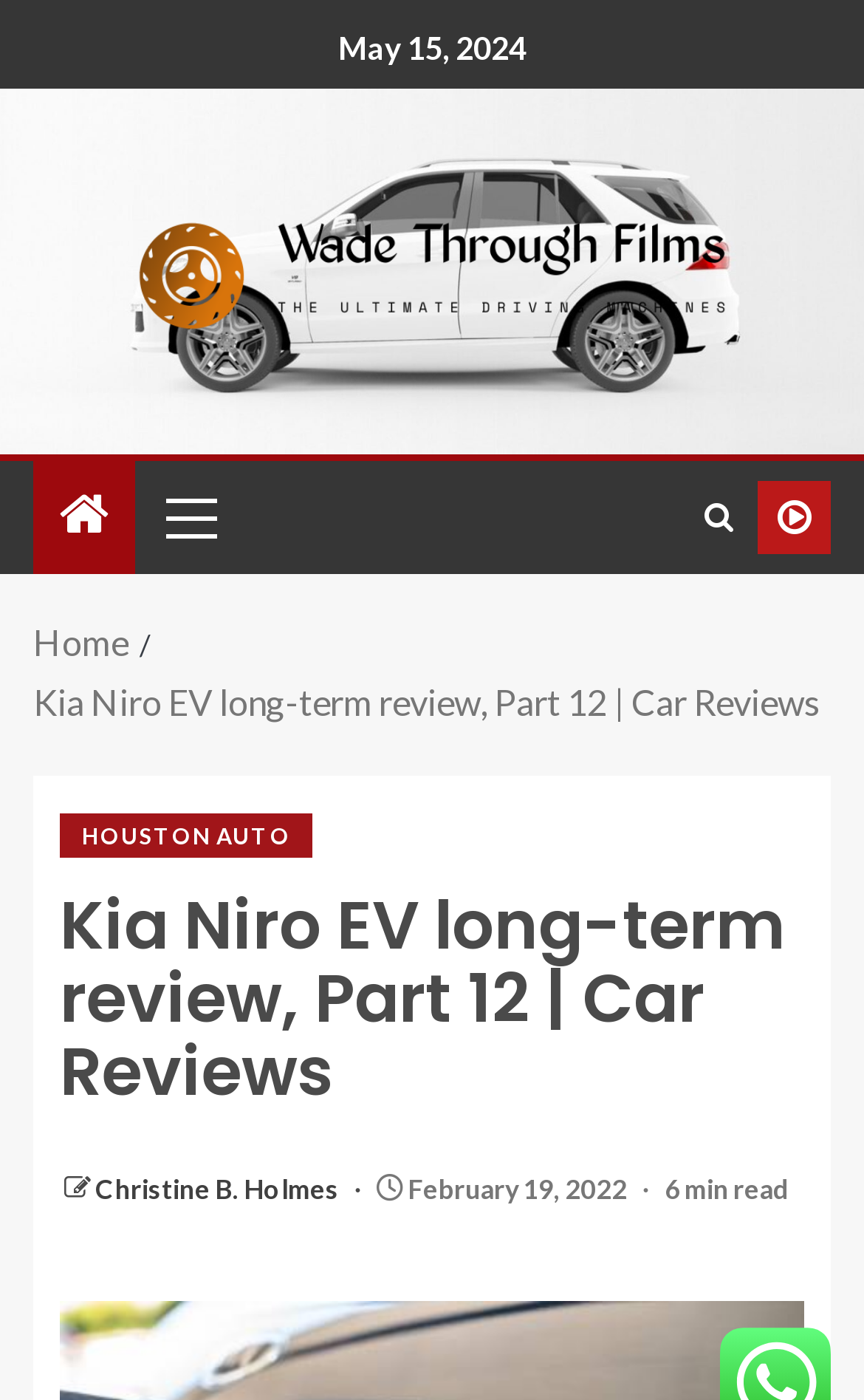Who is the author of the article?
Please provide a comprehensive answer based on the information in the image.

I found the author of the article by looking at the link element with the content 'Christine B. Holmes' which is located inside the article section.